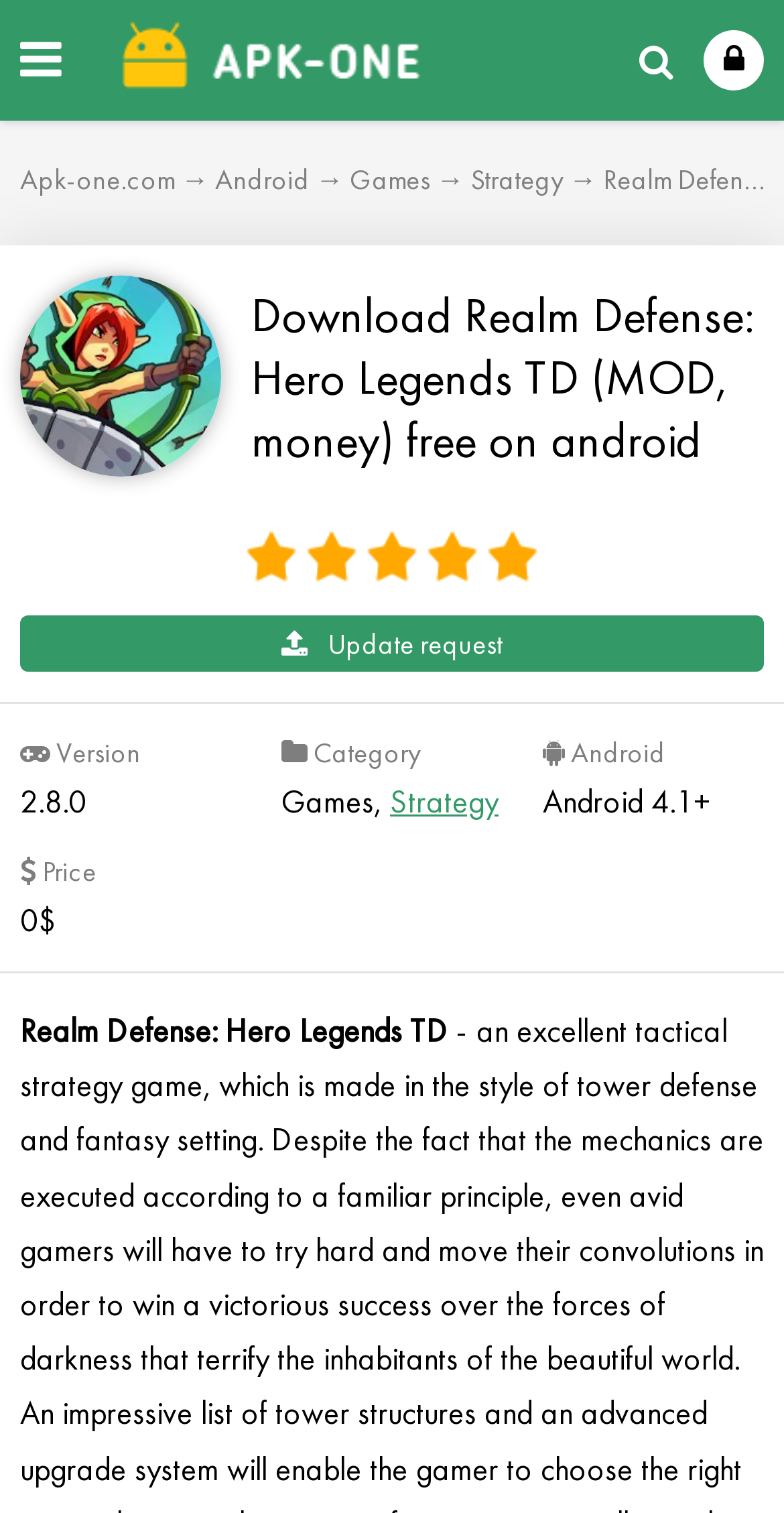Provide a brief response to the question using a single word or phrase: 
What is the minimum Android version required to play the game?

Android 4.1+